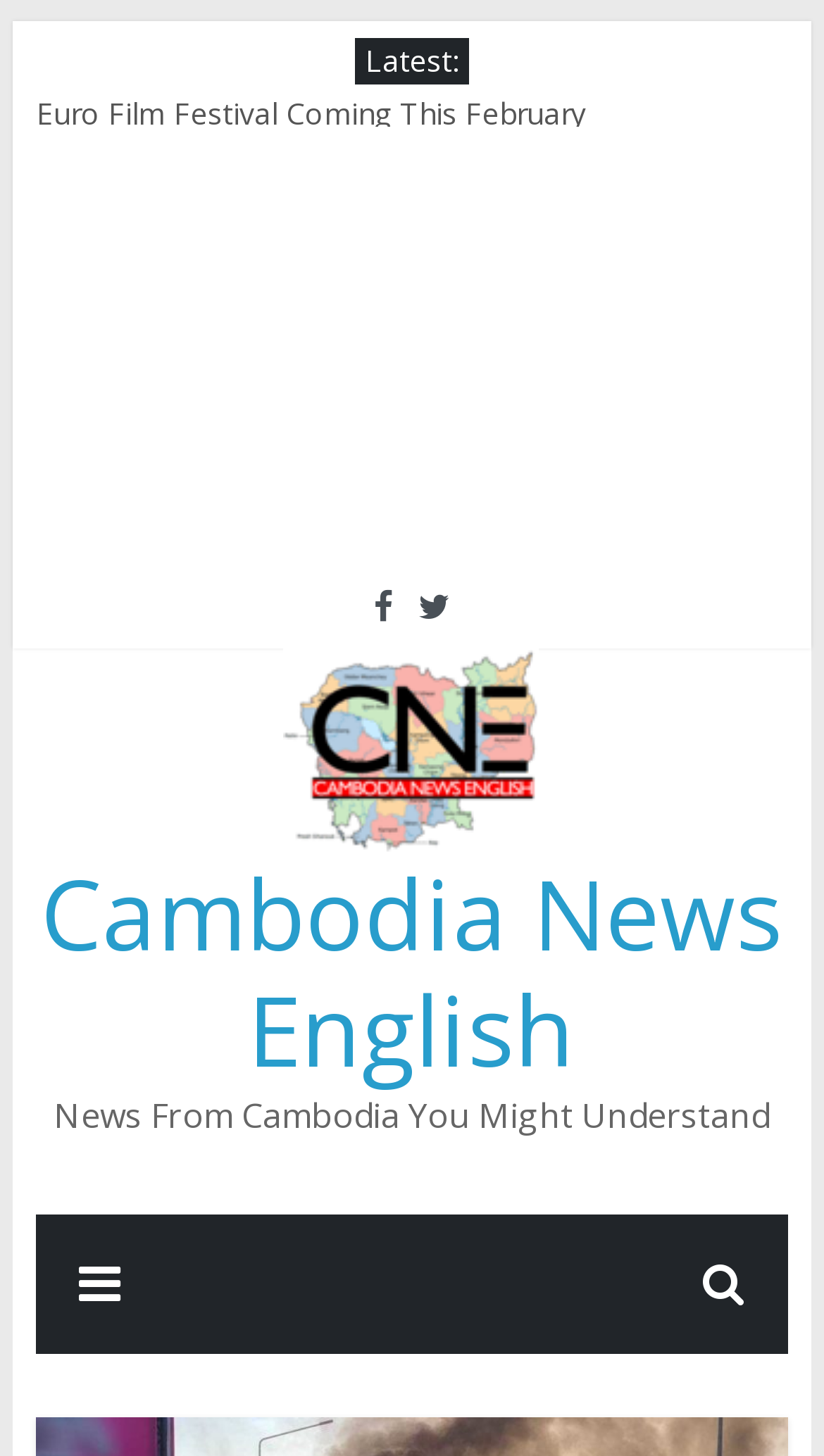What type of news is this website focused on?
We need a detailed and exhaustive answer to the question. Please elaborate.

Based on the website's title 'Cambodia News English' and the various news links on the page, it is clear that this website is focused on providing news related to Cambodia.